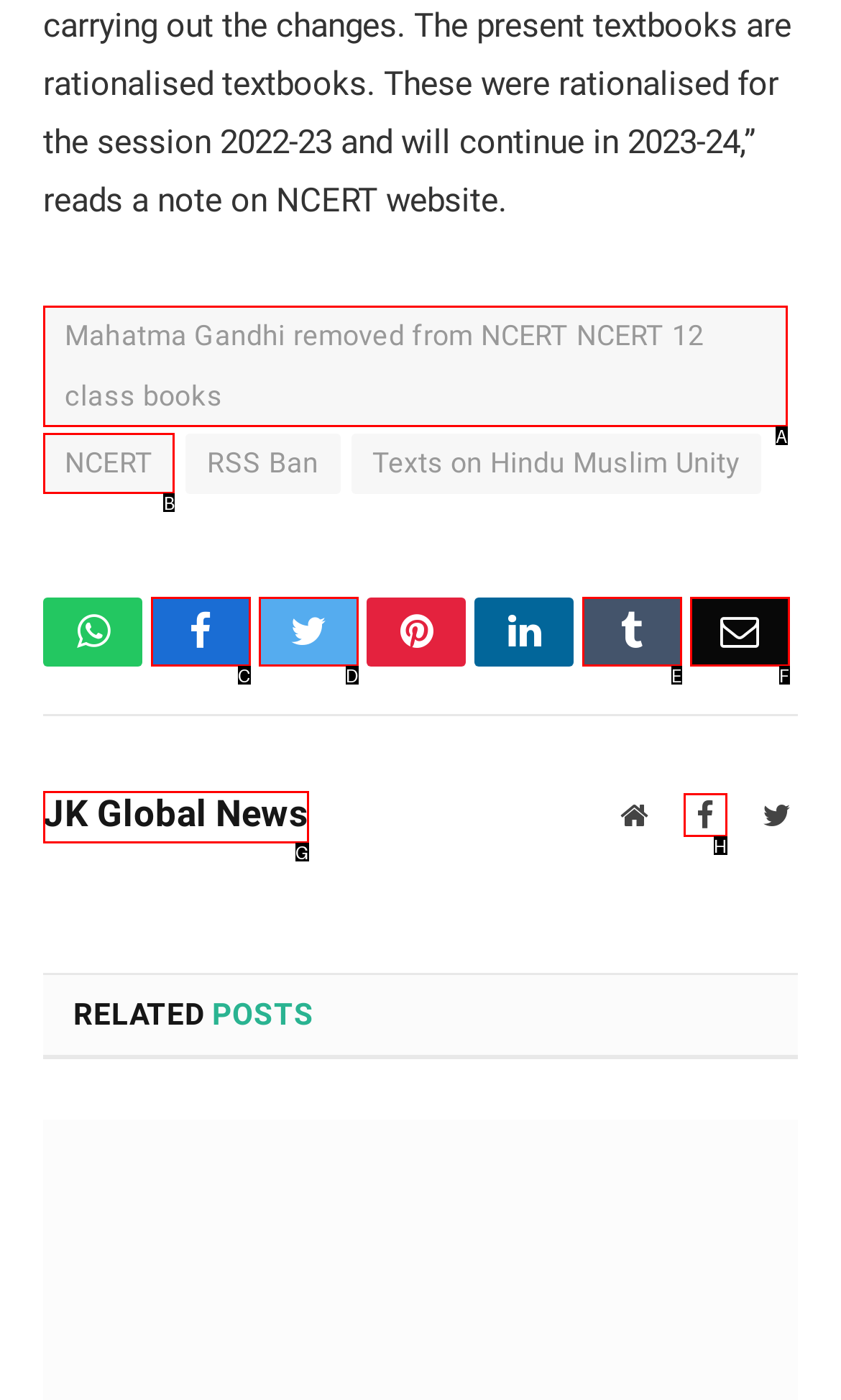Tell me which one HTML element best matches the description: JK Global News
Answer with the option's letter from the given choices directly.

G